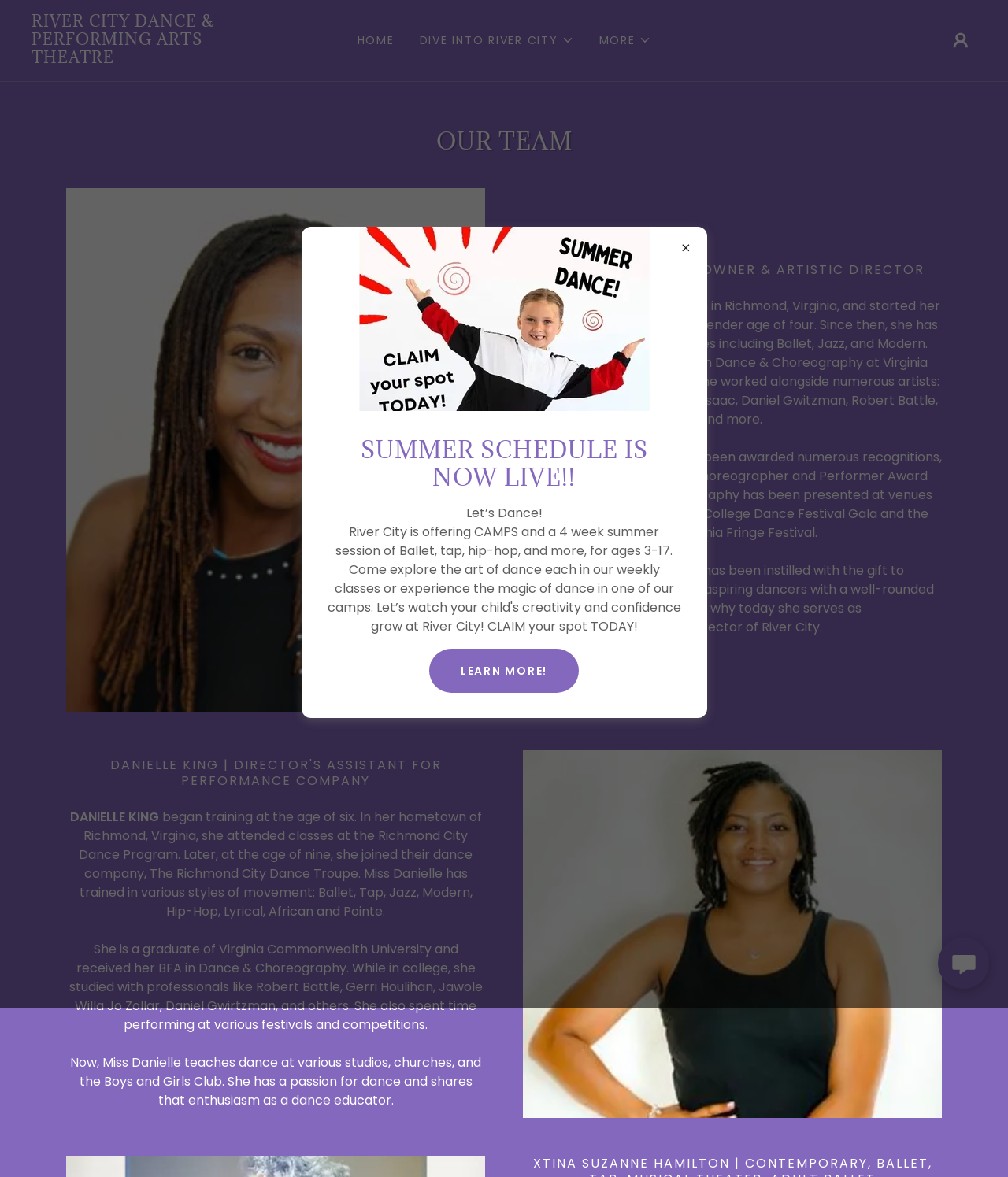Given the element description Dive Into River City, identify the bounding box coordinates for the UI element on the webpage screenshot. The format should be (top-left x, top-left y, bottom-right x, bottom-right y), with values between 0 and 1.

[0.416, 0.026, 0.569, 0.042]